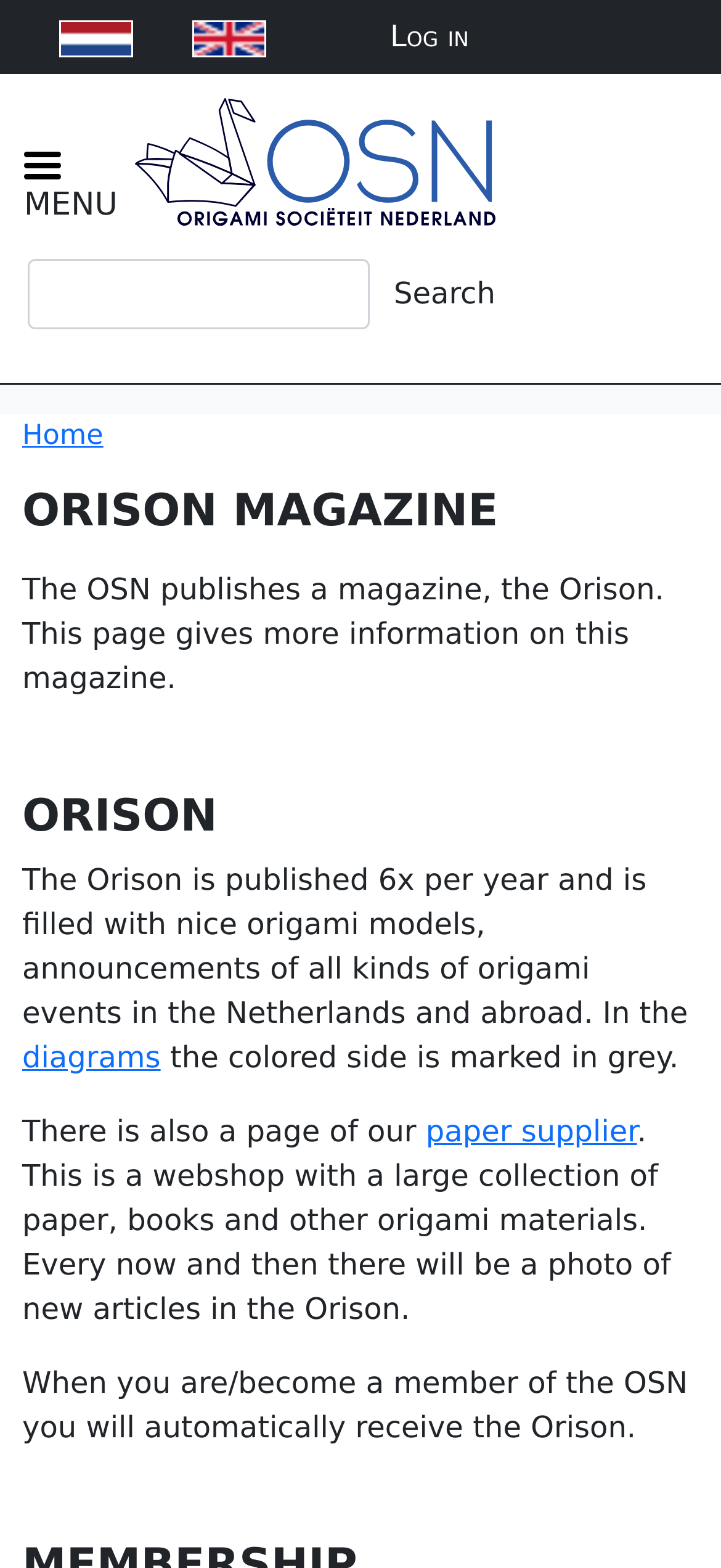What is the purpose of the paper supplier page?
Please provide a single word or phrase as your answer based on the image.

Webshop with origami materials